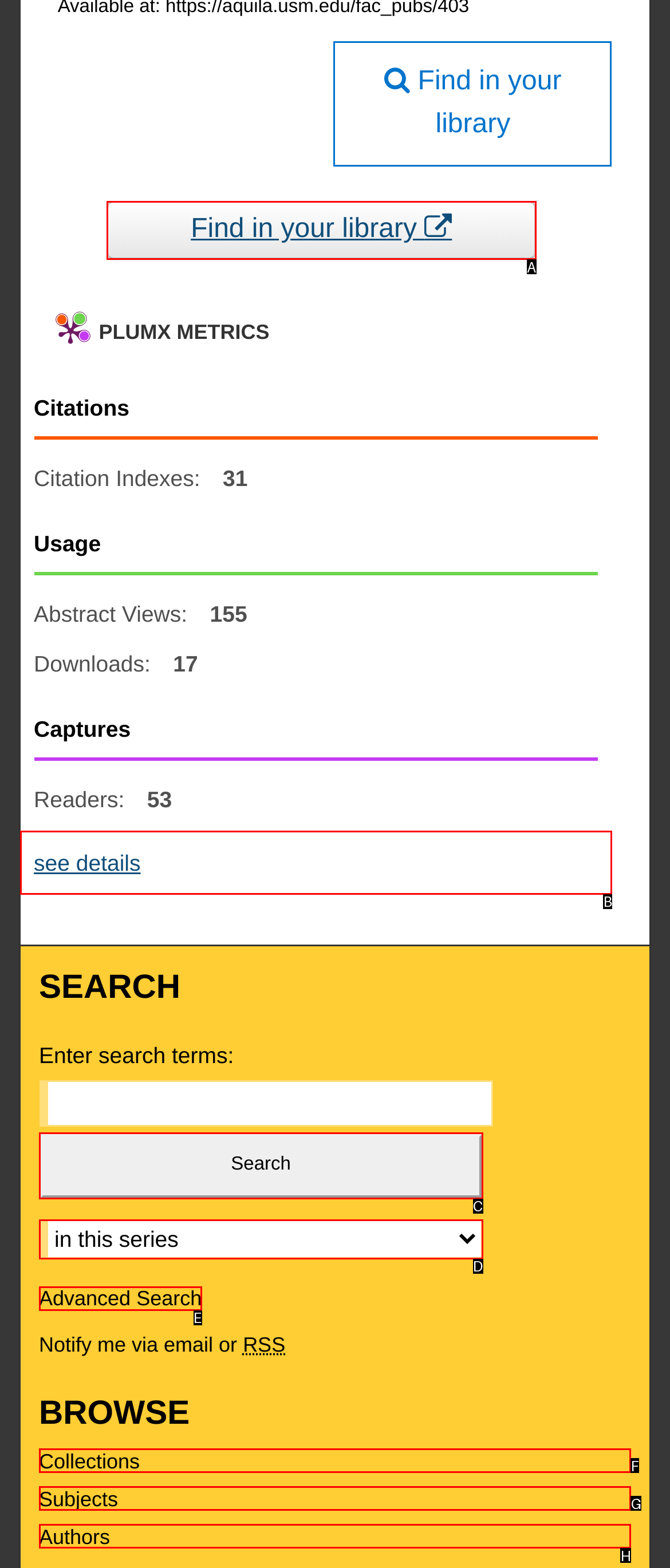Determine which option matches the element description: Advanced Search
Answer using the letter of the correct option.

E